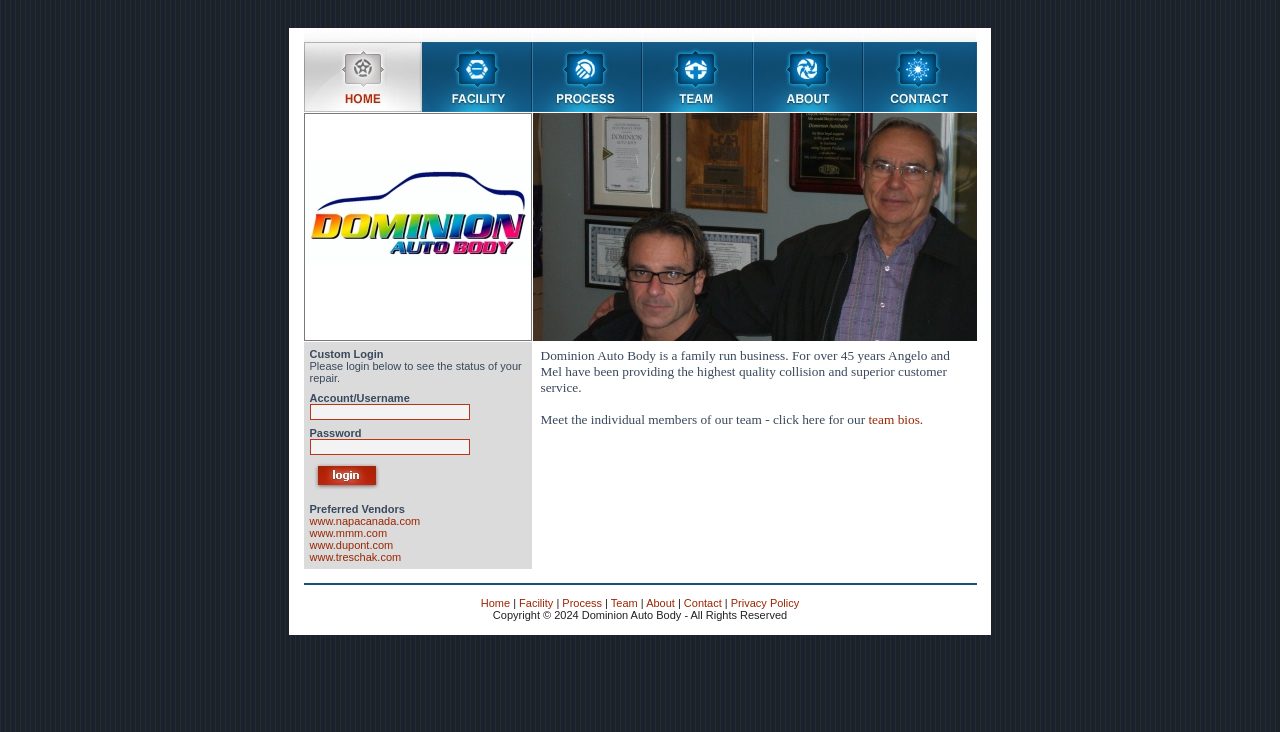Provide the bounding box coordinates of the area you need to click to execute the following instruction: "go to the home page".

[0.376, 0.816, 0.399, 0.832]